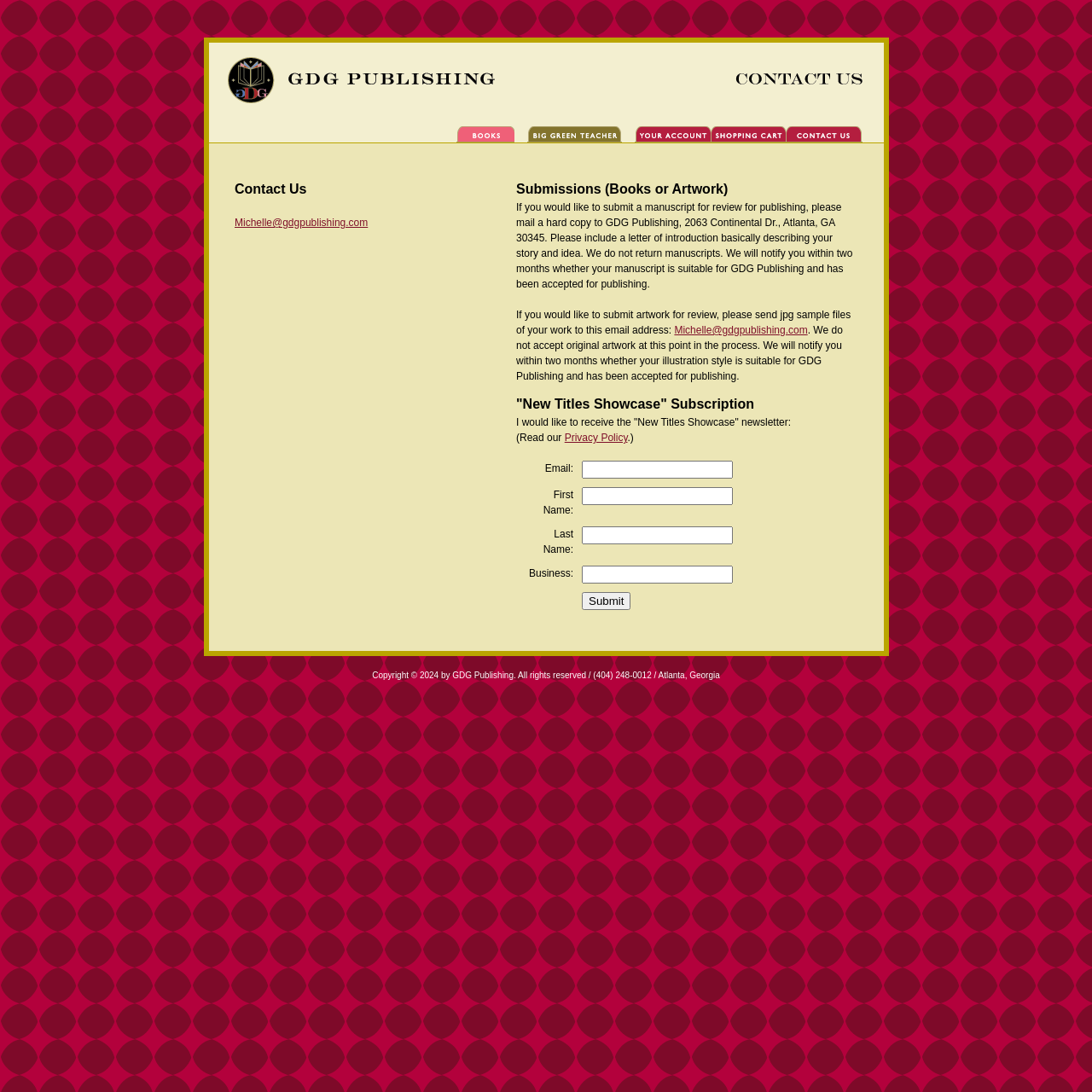Produce a meticulous description of the webpage.

The webpage is for GDG Publishing's contact page. At the top, there is a green outline table with a navigation menu that includes links to "Books", "Big Green Teacher", "Your Account", "Shopping Cart", and "Contact Us". Each link has a corresponding image.

Below the navigation menu, there is a table with two rows. The first row contains a table with a single cell that spans the entire row. This cell contains contact information, including an email address, "Michelle@gdgpublishing.com", which is also a link.

The second row of the table contains a grid cell with a lengthy text describing the submission process for manuscripts and artwork. The text is divided into two sections: one for manuscript submissions and another for artwork submissions. The manuscript submission section explains that hard copies should be mailed to GDG Publishing, along with a letter of introduction. The artwork submission section explains that jpg sample files should be sent to the email address provided.

Below the submission guidelines, there is a section for subscribing to the "New Titles Showcase" newsletter. This section includes a checkbox, a text field for email, and text fields for first name, last name, and business. There is also a submit button.

At the bottom of the page, there is a static text element with the copyright information, including the year, phone number, and address of GDG Publishing.